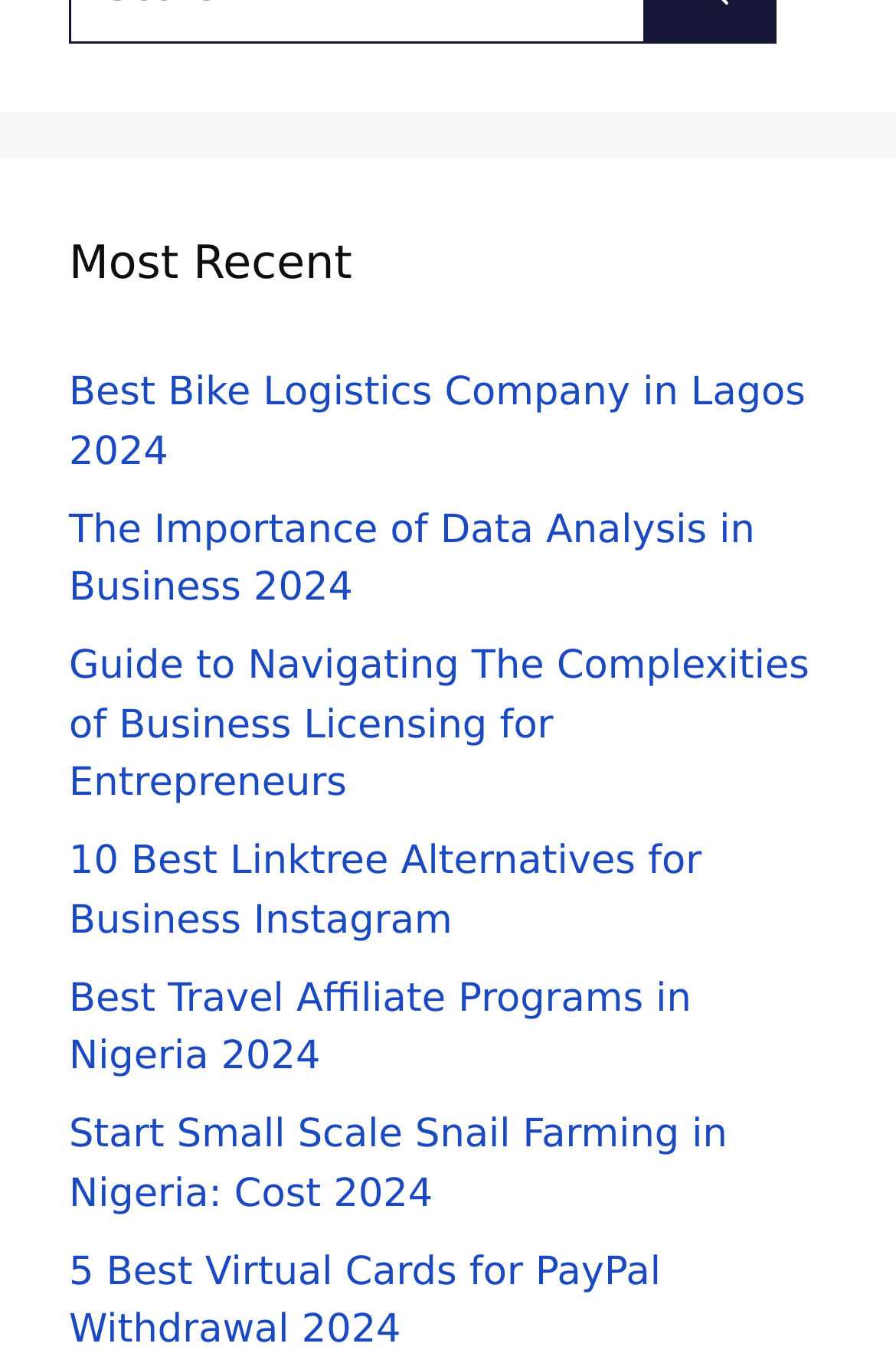What is the location mentioned in the fifth article?
Look at the image and respond with a single word or a short phrase.

Nigeria